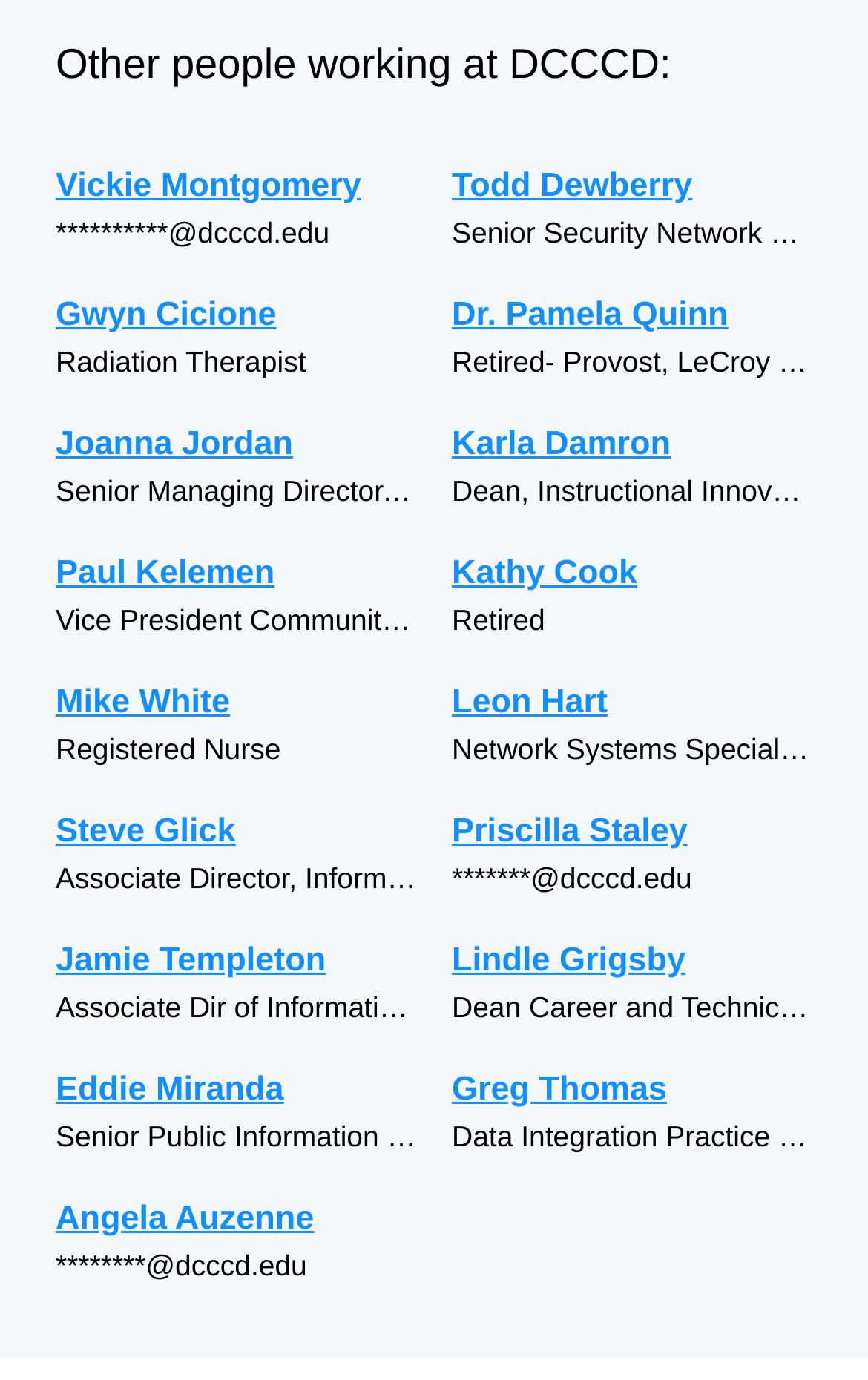How many people are listed on this webpage?
Please answer the question with a detailed and comprehensive explanation.

By counting the number of link elements with names, I found 25 people listed on this webpage, including Vickie Montgomery, Todd Dewberry, and others.